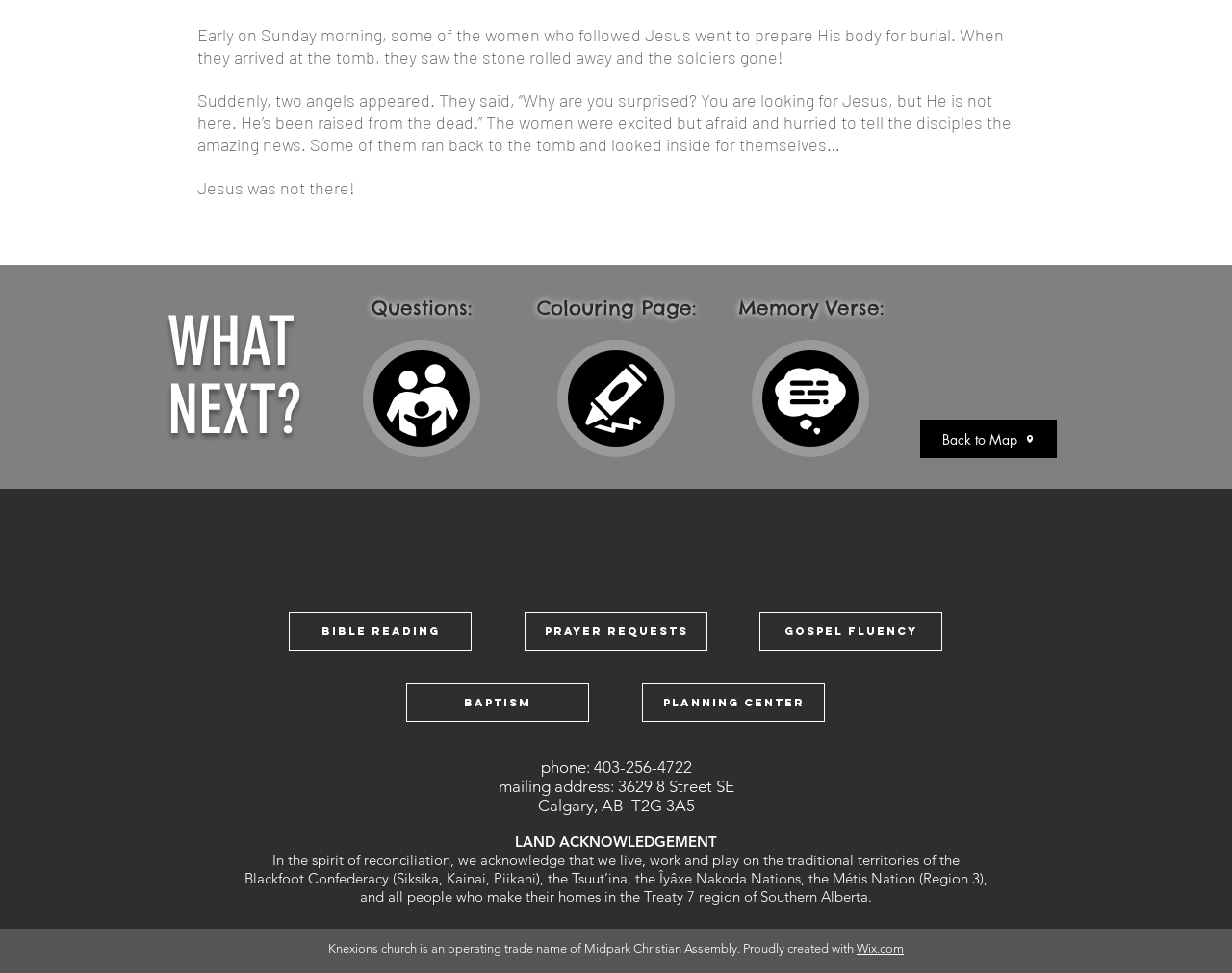Please provide the bounding box coordinates for the element that needs to be clicked to perform the instruction: "Go to the 'PRAYER REQUESTS' page". The coordinates must consist of four float numbers between 0 and 1, formatted as [left, top, right, bottom].

[0.426, 0.629, 0.574, 0.669]